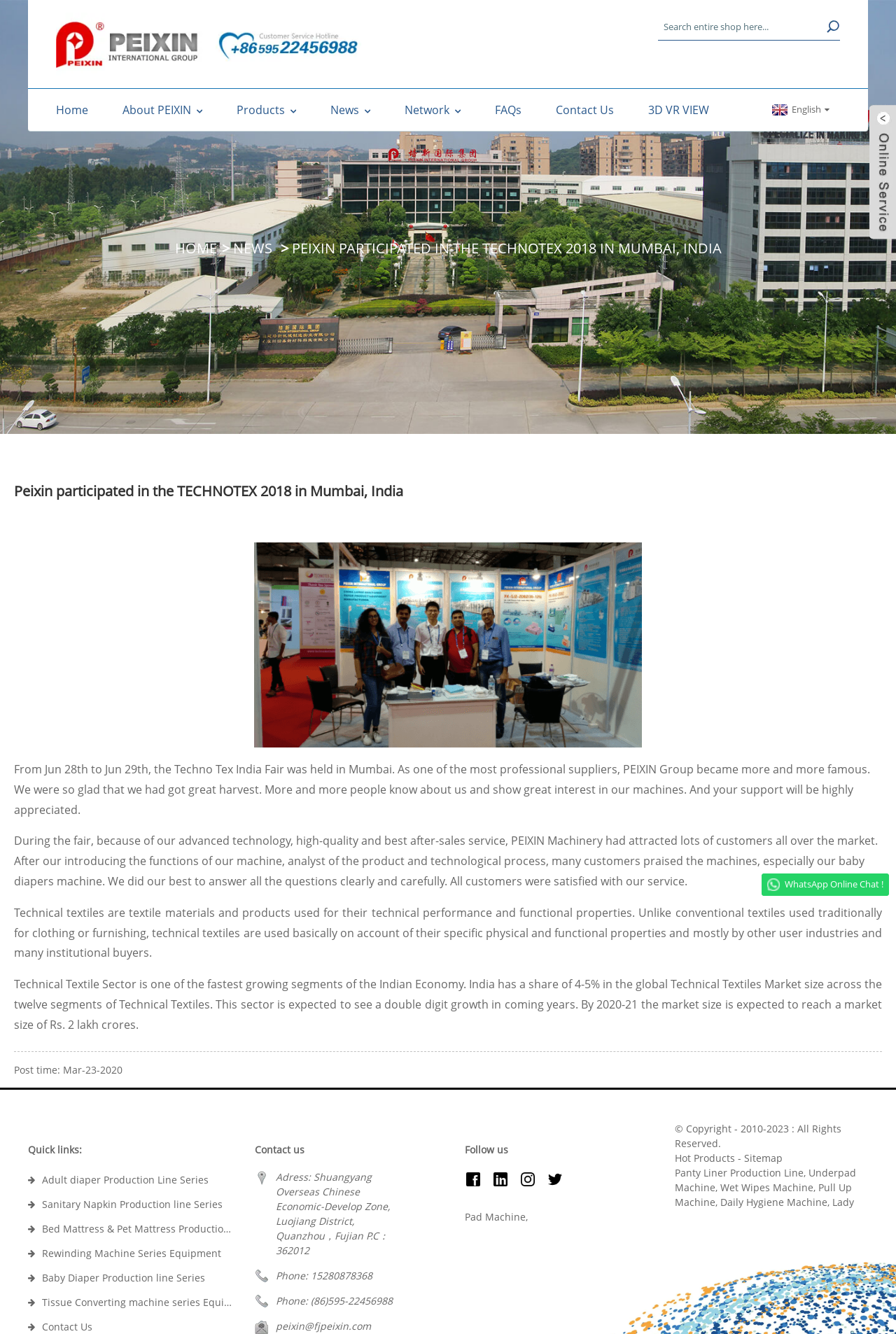Determine the bounding box coordinates of the region to click in order to accomplish the following instruction: "Click Home". Provide the coordinates as four float numbers between 0 and 1, specifically [left, top, right, bottom].

[0.062, 0.067, 0.098, 0.098]